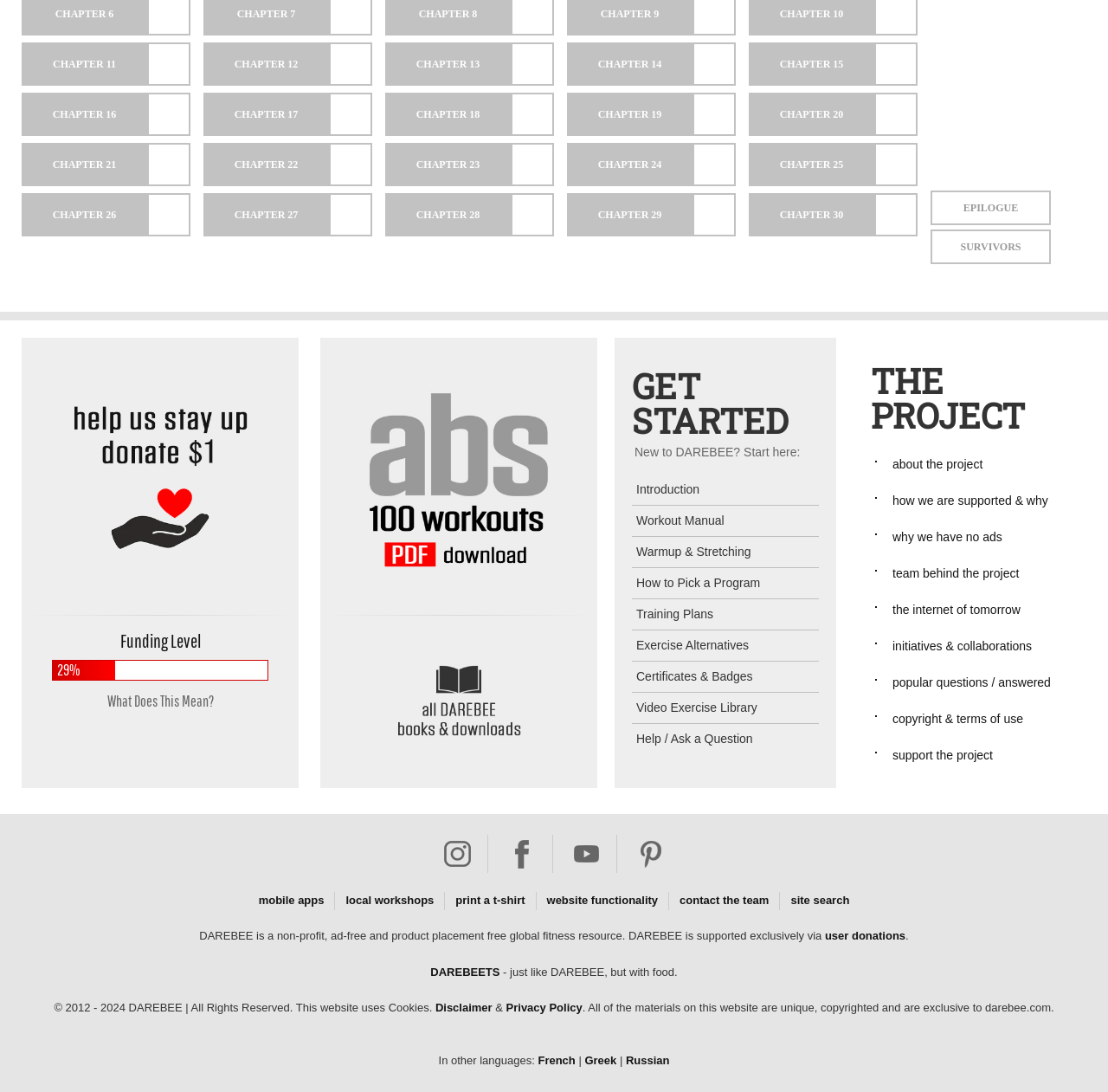Determine the bounding box of the UI element mentioned here: "print a t-shirt". The coordinates must be in the format [left, top, right, bottom] with values ranging from 0 to 1.

[0.411, 0.819, 0.474, 0.831]